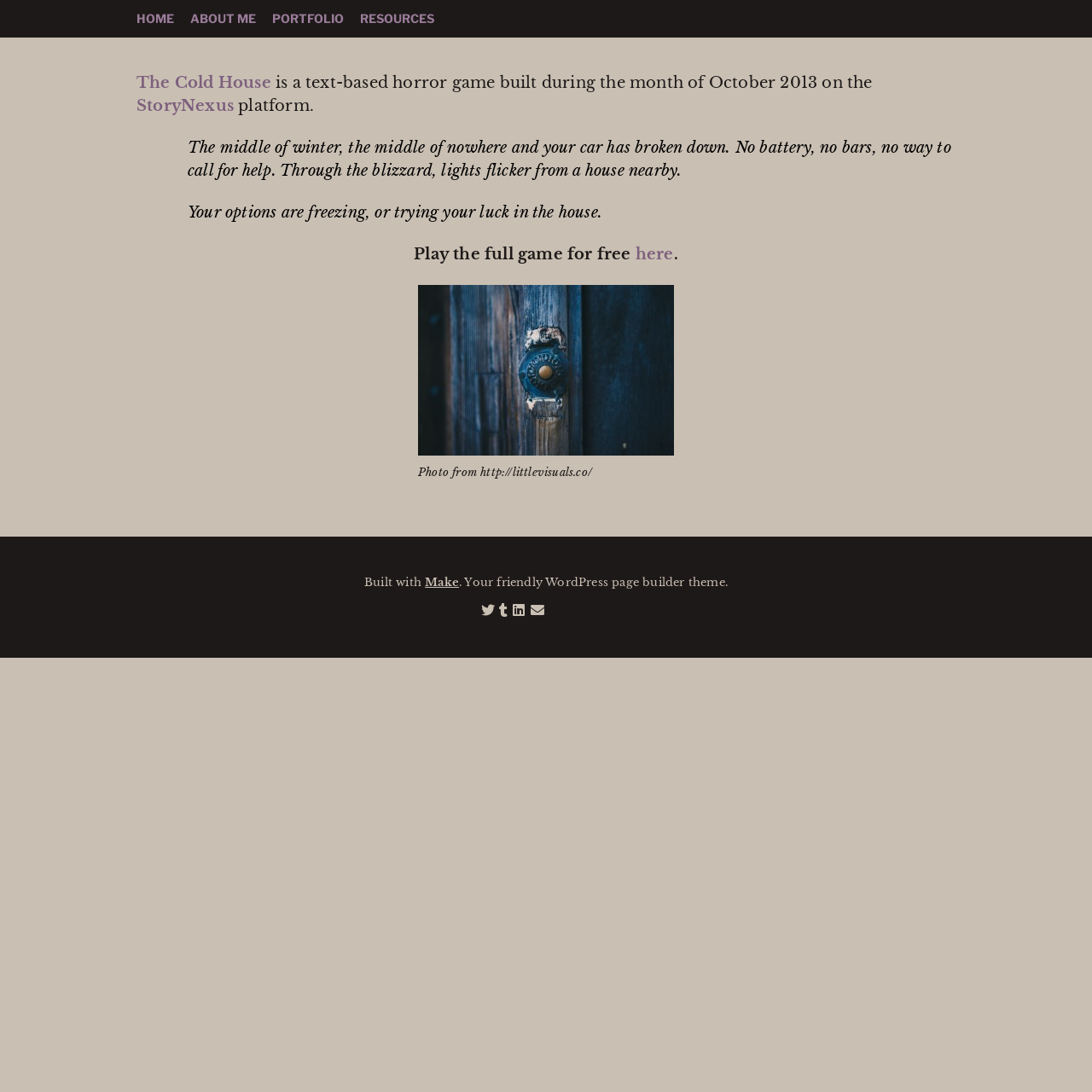Please identify the bounding box coordinates of the element's region that I should click in order to complete the following instruction: "view portfolio". The bounding box coordinates consist of four float numbers between 0 and 1, i.e., [left, top, right, bottom].

[0.249, 0.01, 0.315, 0.024]